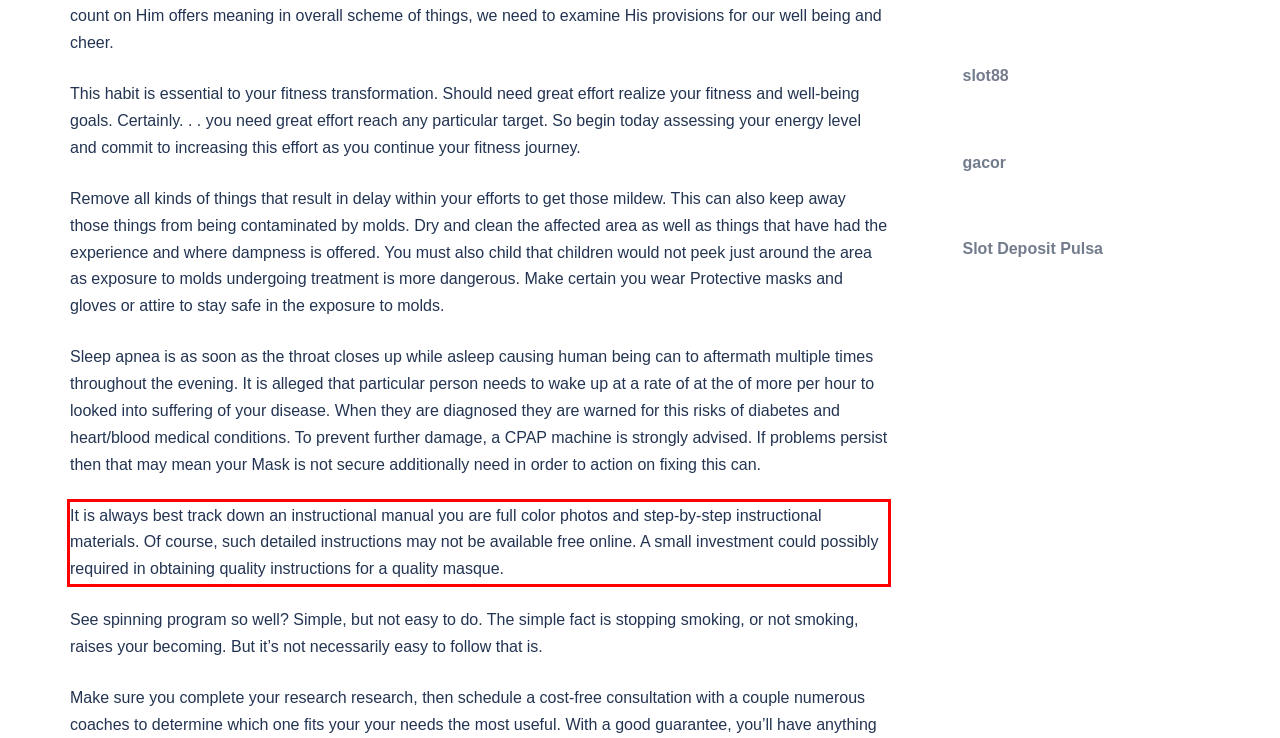Please perform OCR on the text content within the red bounding box that is highlighted in the provided webpage screenshot.

It is always best track down an instructional manual you are full color photos and step-by-step instructional materials. Of course, such detailed instructions may not be available free online. A small investment could possibly required in obtaining quality instructions for a quality masque.